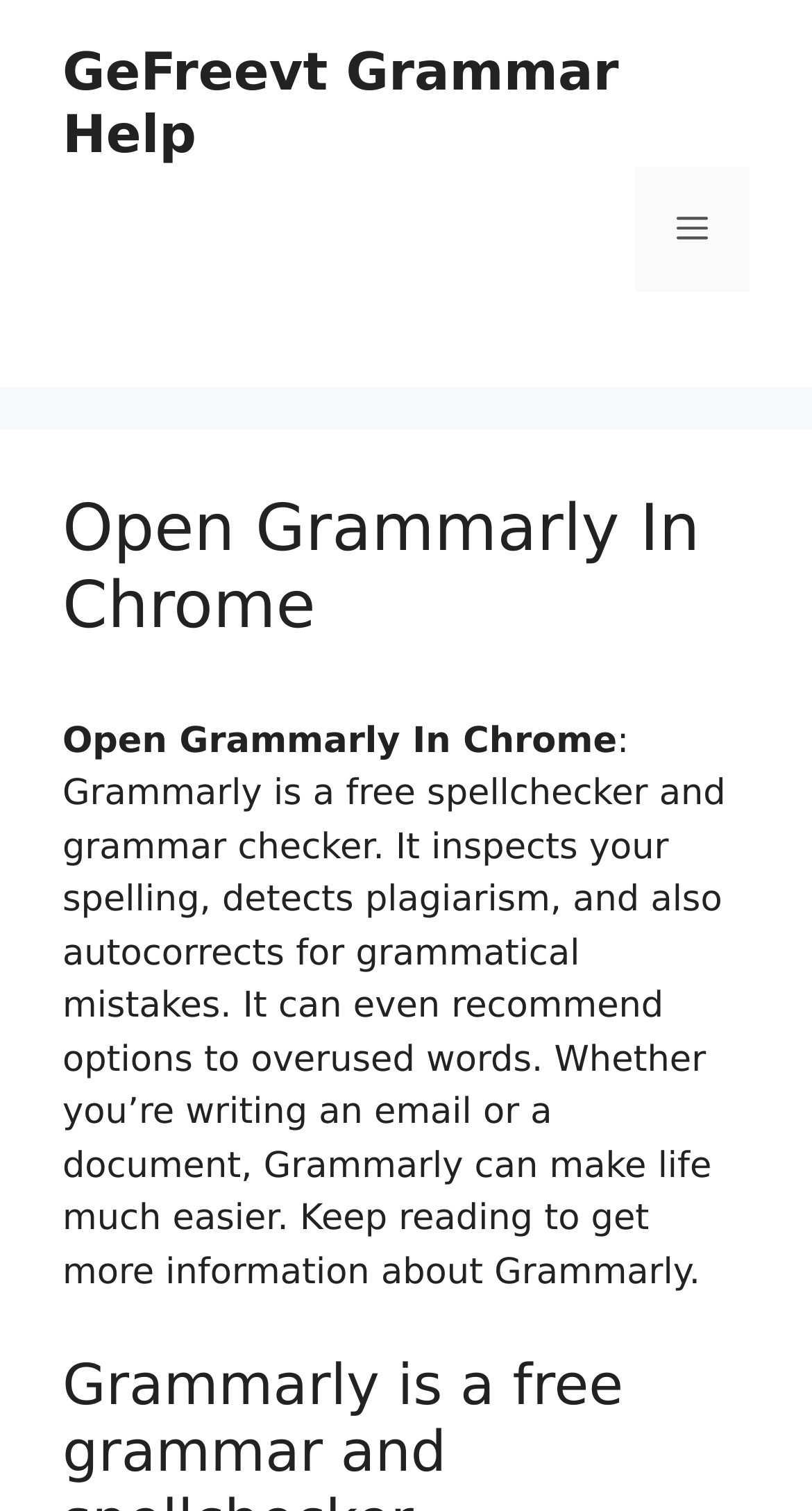What is the main benefit of using Grammarly?
Give a detailed and exhaustive answer to the question.

The webpage suggests that Grammarly can make life much easier, implying that the main benefit of using it is to simplify the writing process and reduce errors.